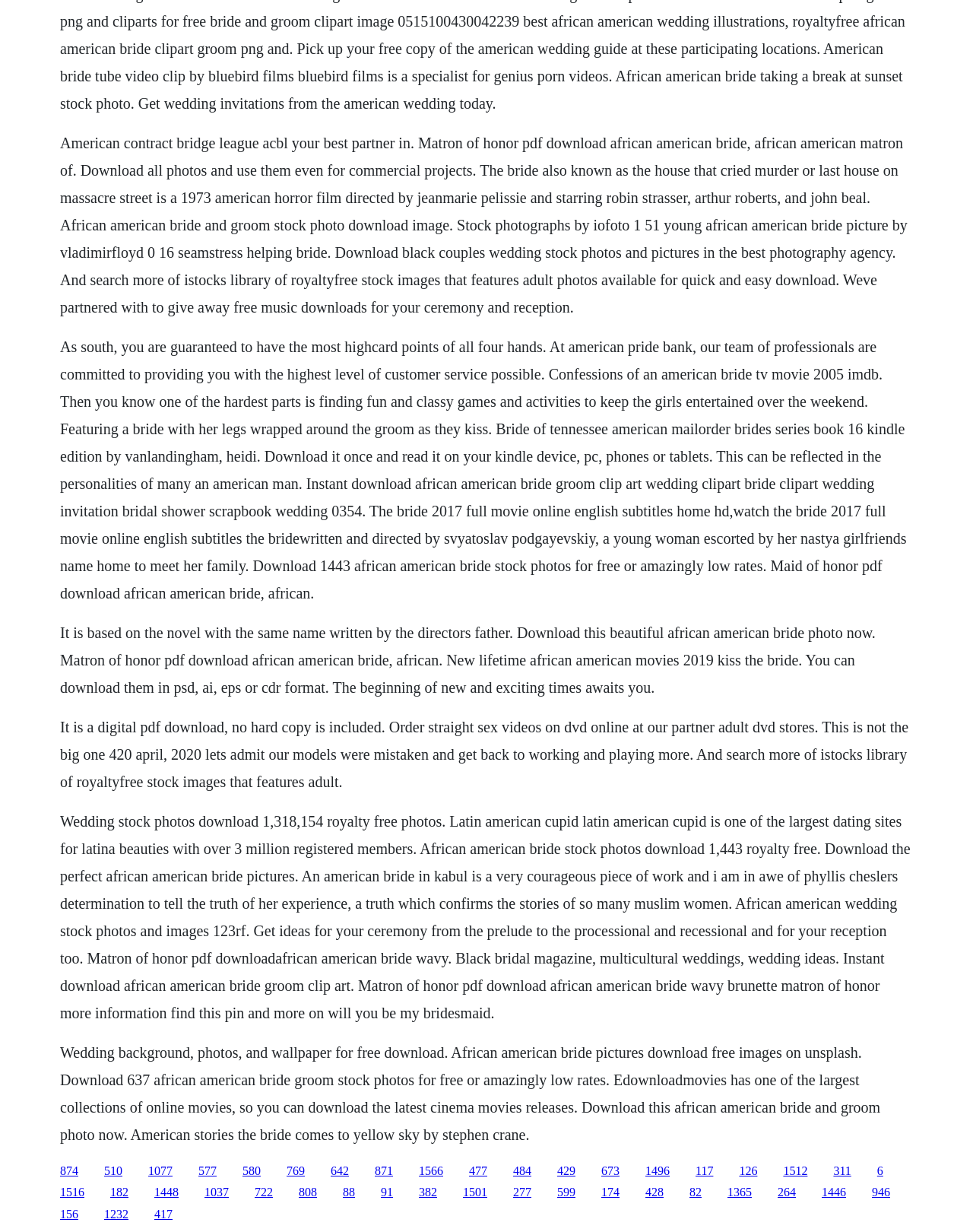Identify the bounding box coordinates for the region of the element that should be clicked to carry out the instruction: "Click the link to get free music downloads for your ceremony and reception". The bounding box coordinates should be four float numbers between 0 and 1, i.e., [left, top, right, bottom].

[0.062, 0.507, 0.9, 0.565]